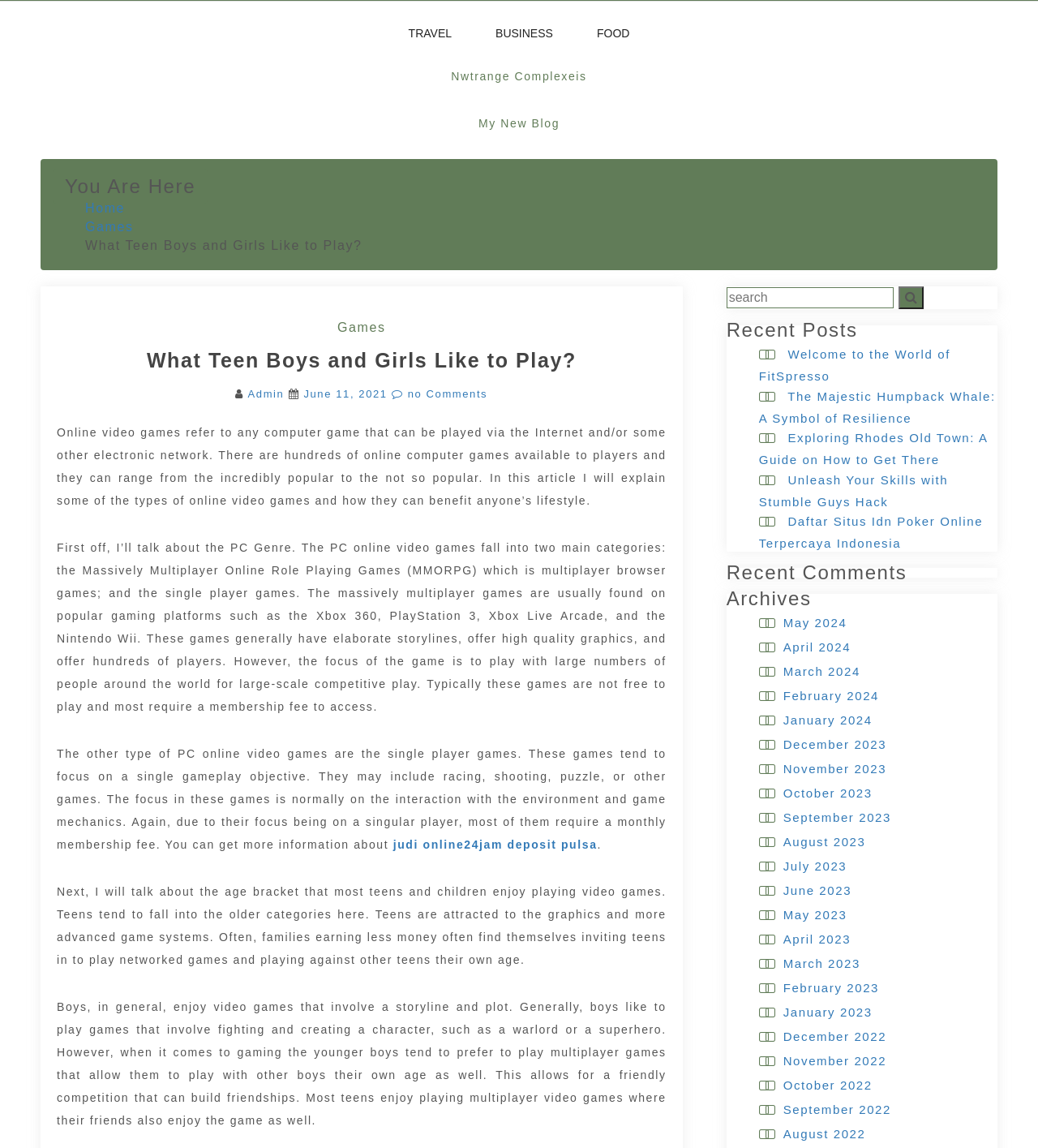What is the main topic of the article?
Please provide a single word or phrase as your answer based on the image.

What Teen Boys and Girls Like to Play